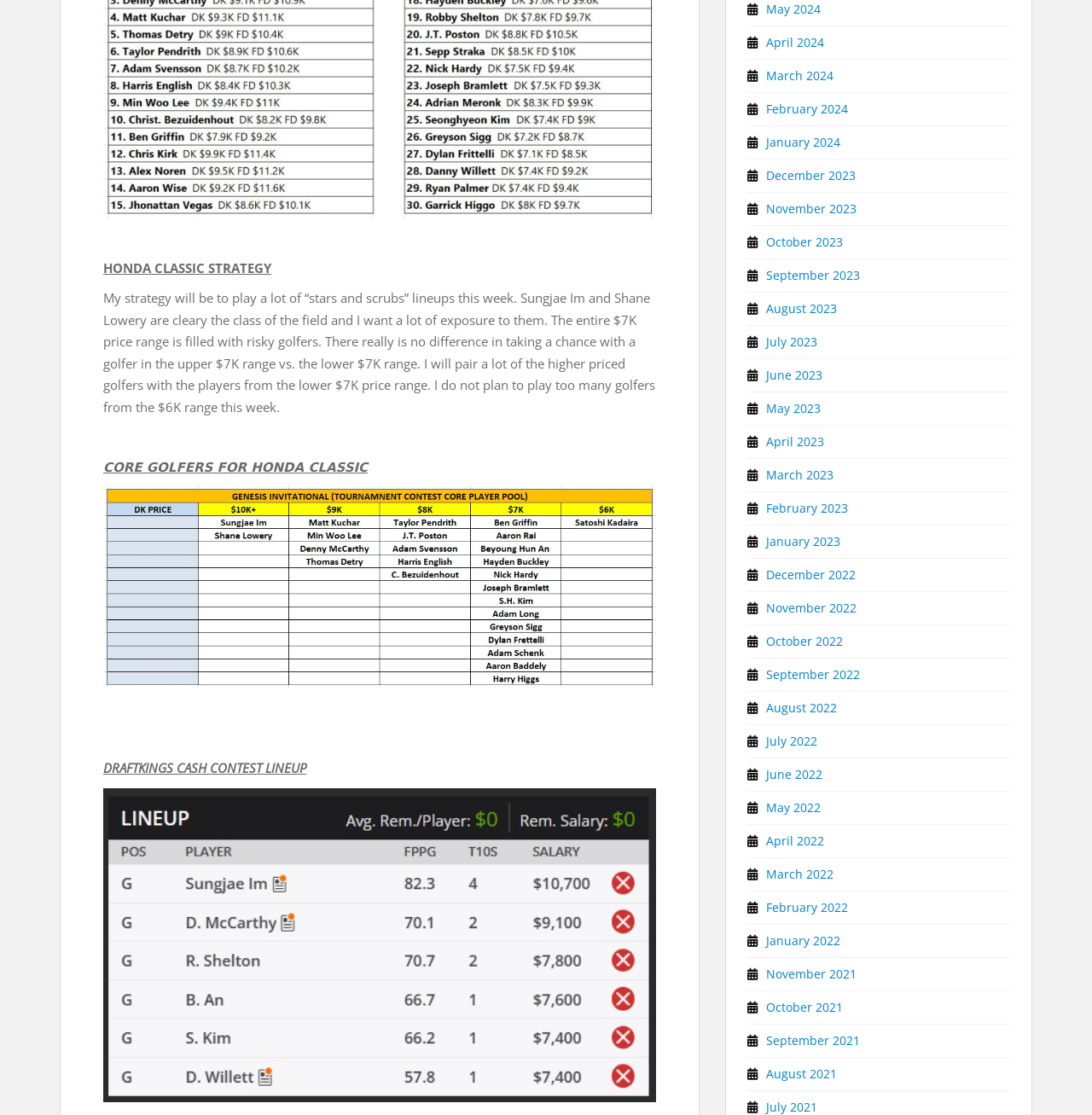What is the price range of golfers mentioned?
Give a detailed and exhaustive answer to the question.

The text mentions that the entire $7K price range is filled with risky golfers, and the strategy is to pair high-priced golfers from this range with lower-priced ones.